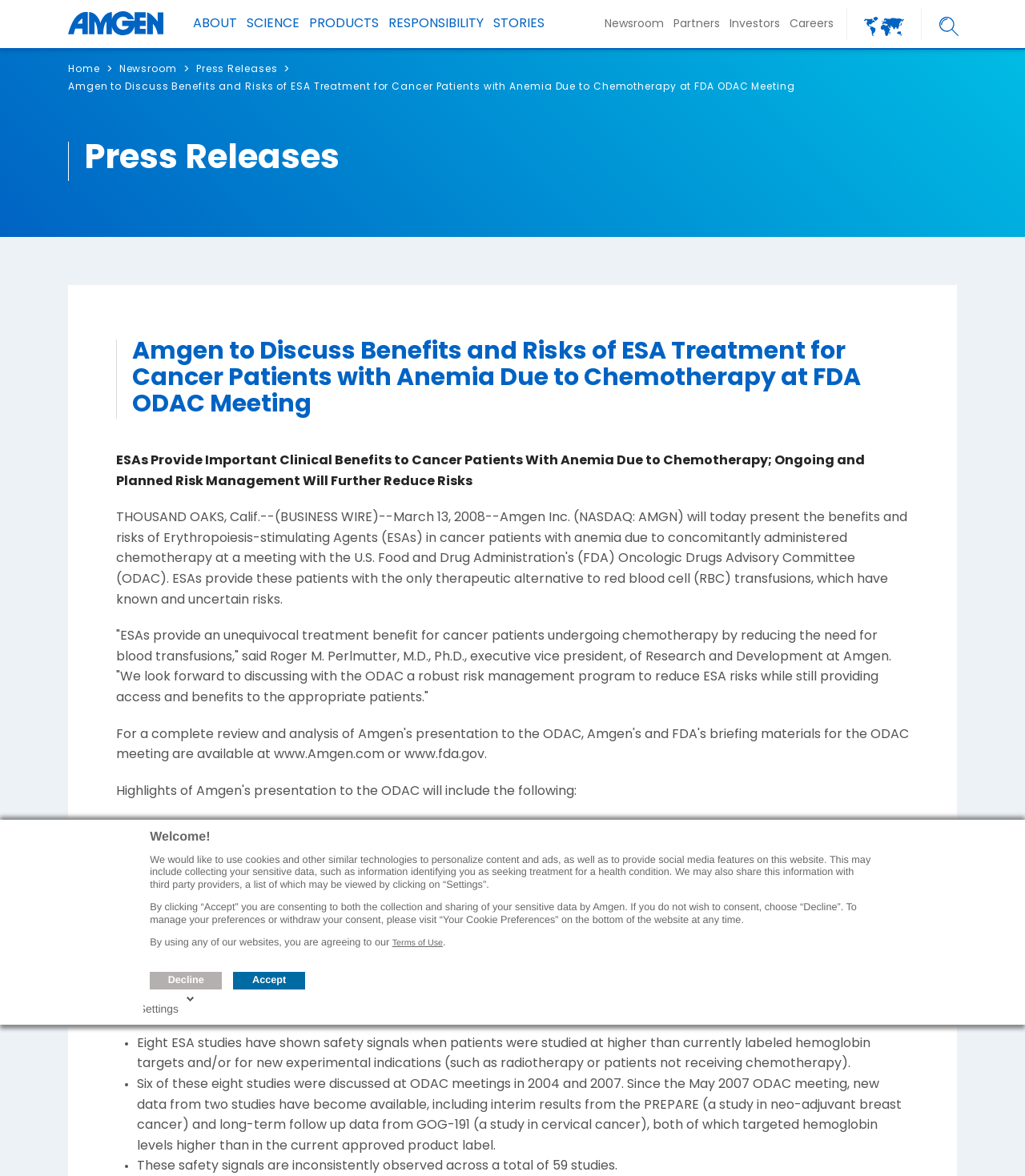Predict the bounding box coordinates for the UI element described as: "value="FLItem-2"". The coordinates should be four float numbers between 0 and 1, presented as [left, top, right, bottom].

[0.826, 0.007, 0.899, 0.034]